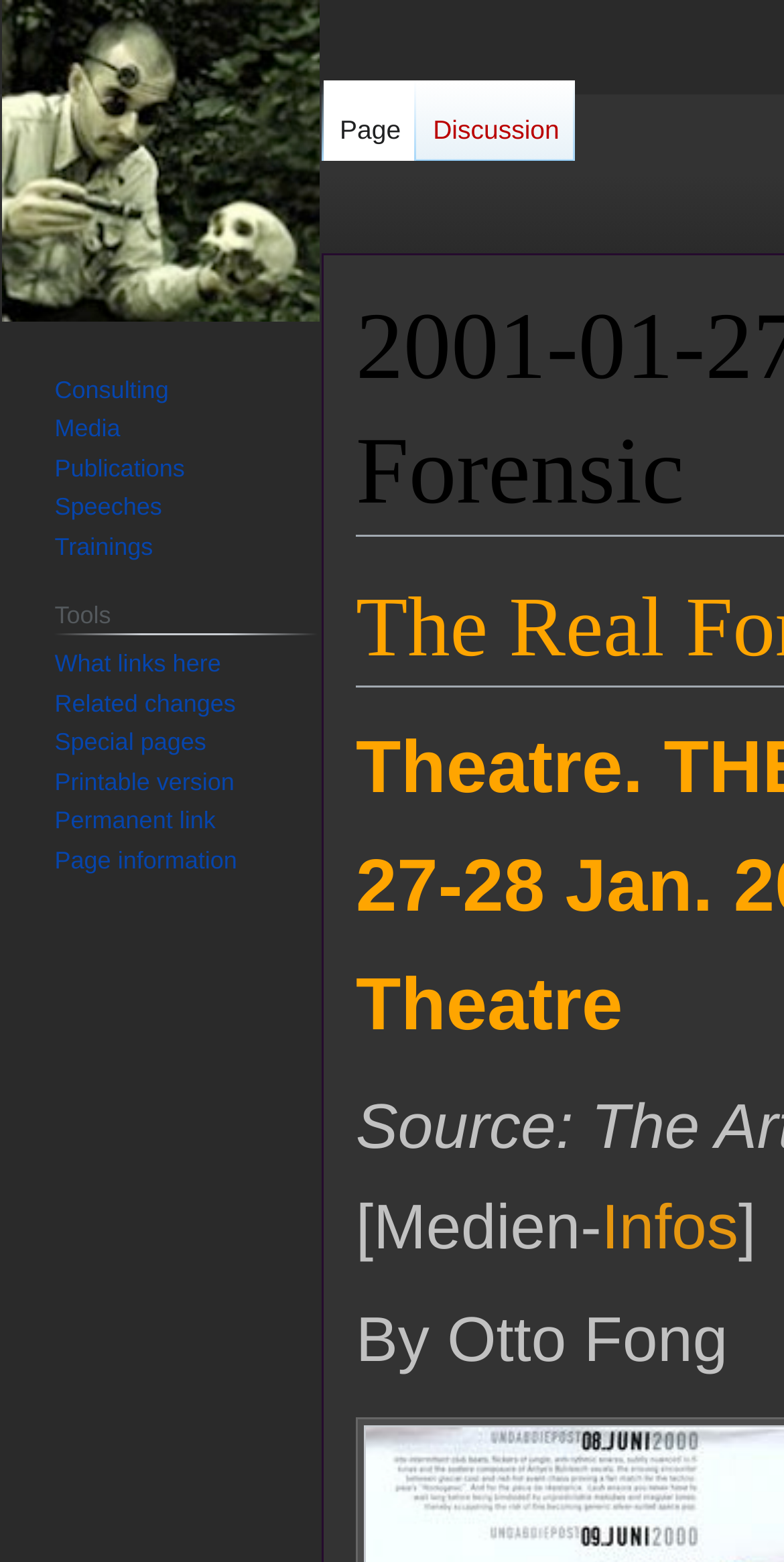Determine the bounding box coordinates for the element that should be clicked to follow this instruction: "read the article by salman". The coordinates should be given as four float numbers between 0 and 1, in the format [left, top, right, bottom].

None